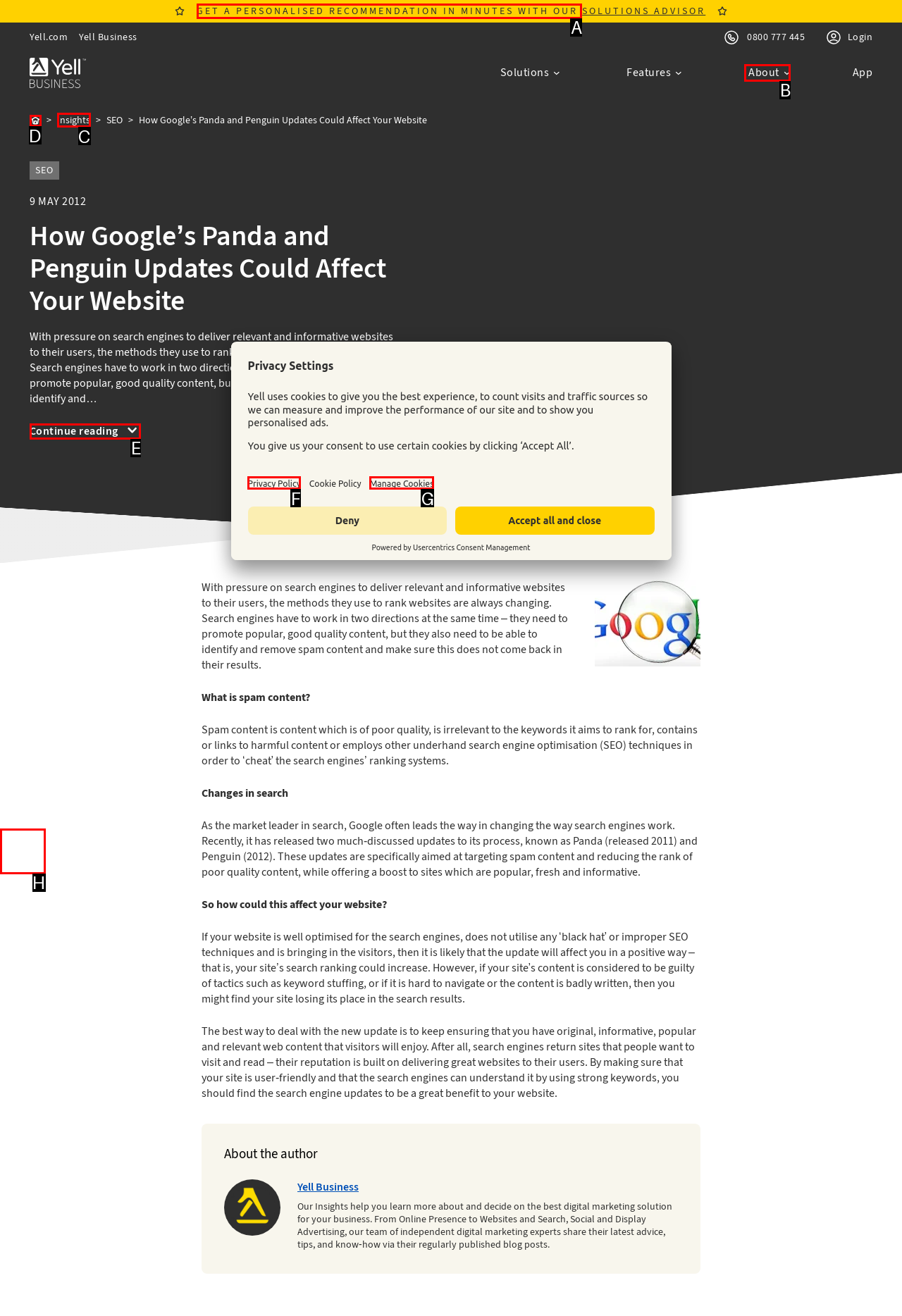Select the appropriate letter to fulfill the given instruction: Subscribe to the latest news and specials
Provide the letter of the correct option directly.

None